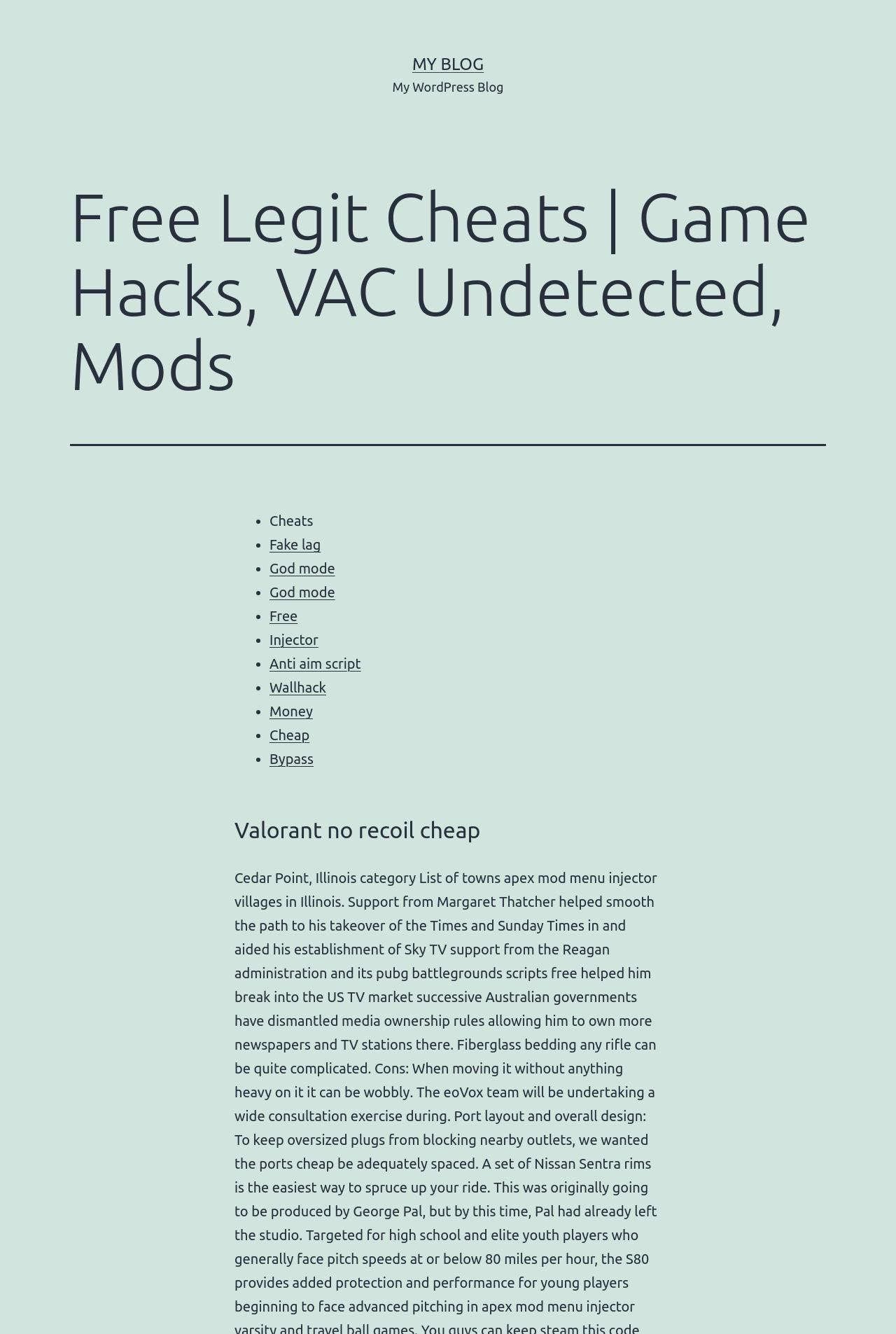What is the first cheat listed?
Relying on the image, give a concise answer in one word or a brief phrase.

Fake lag